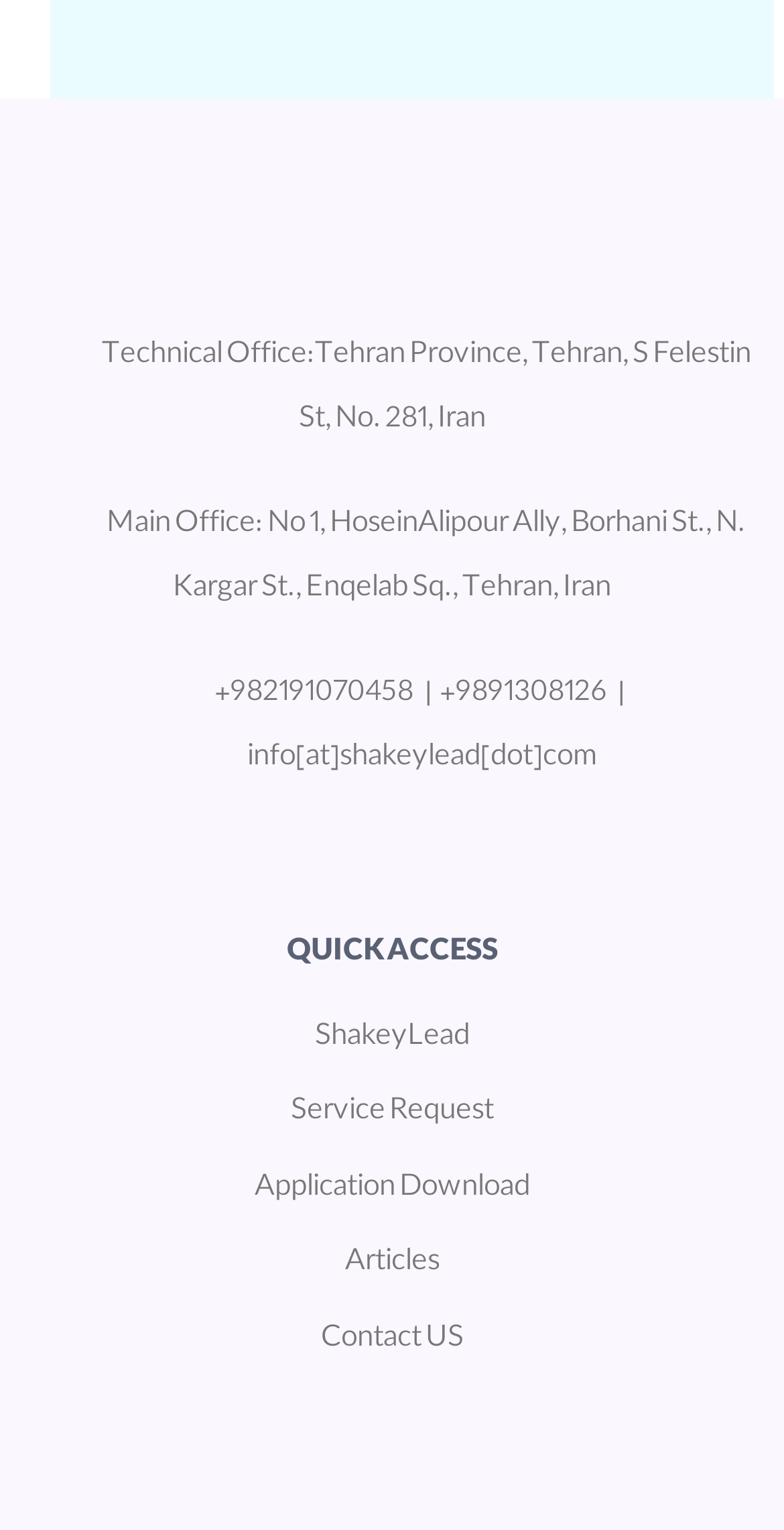Give a concise answer of one word or phrase to the question: 
What is the purpose of the 'QUICK ACCESS' section?

To provide quick links to important pages